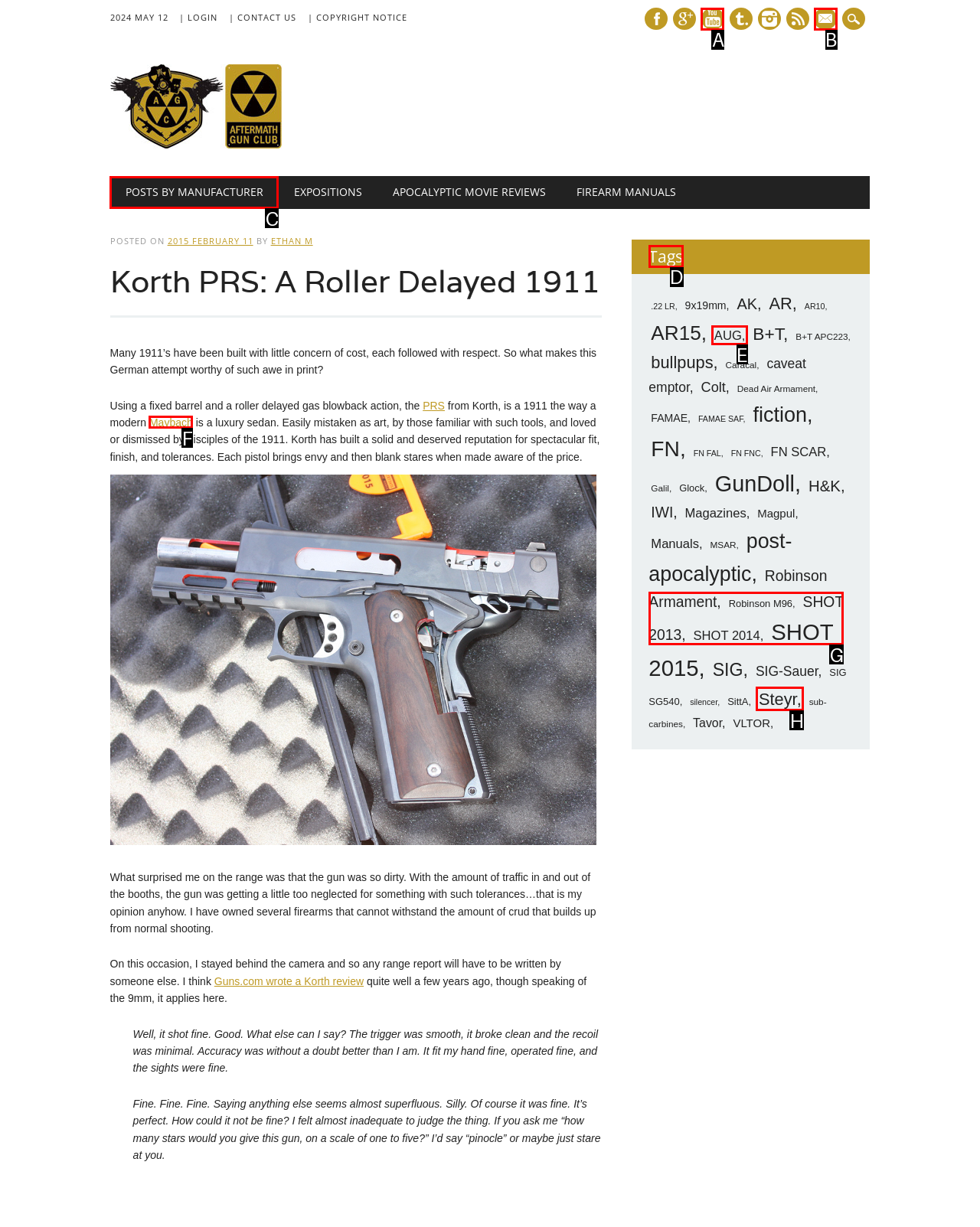Select the proper HTML element to perform the given task: Check the tags Answer with the corresponding letter from the provided choices.

D